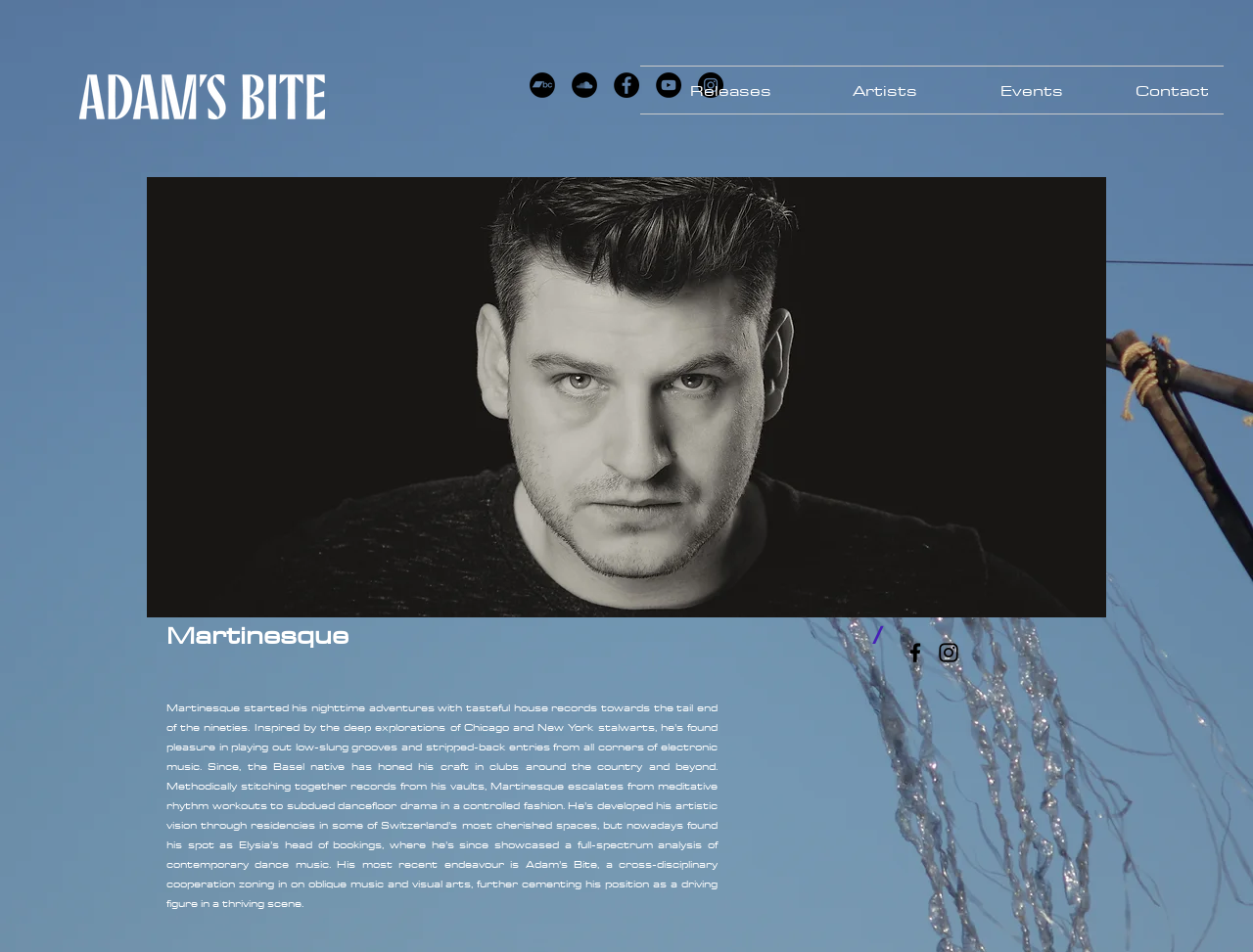Identify the bounding box coordinates necessary to click and complete the given instruction: "Read more about Martinesque".

[0.133, 0.734, 0.573, 0.958]